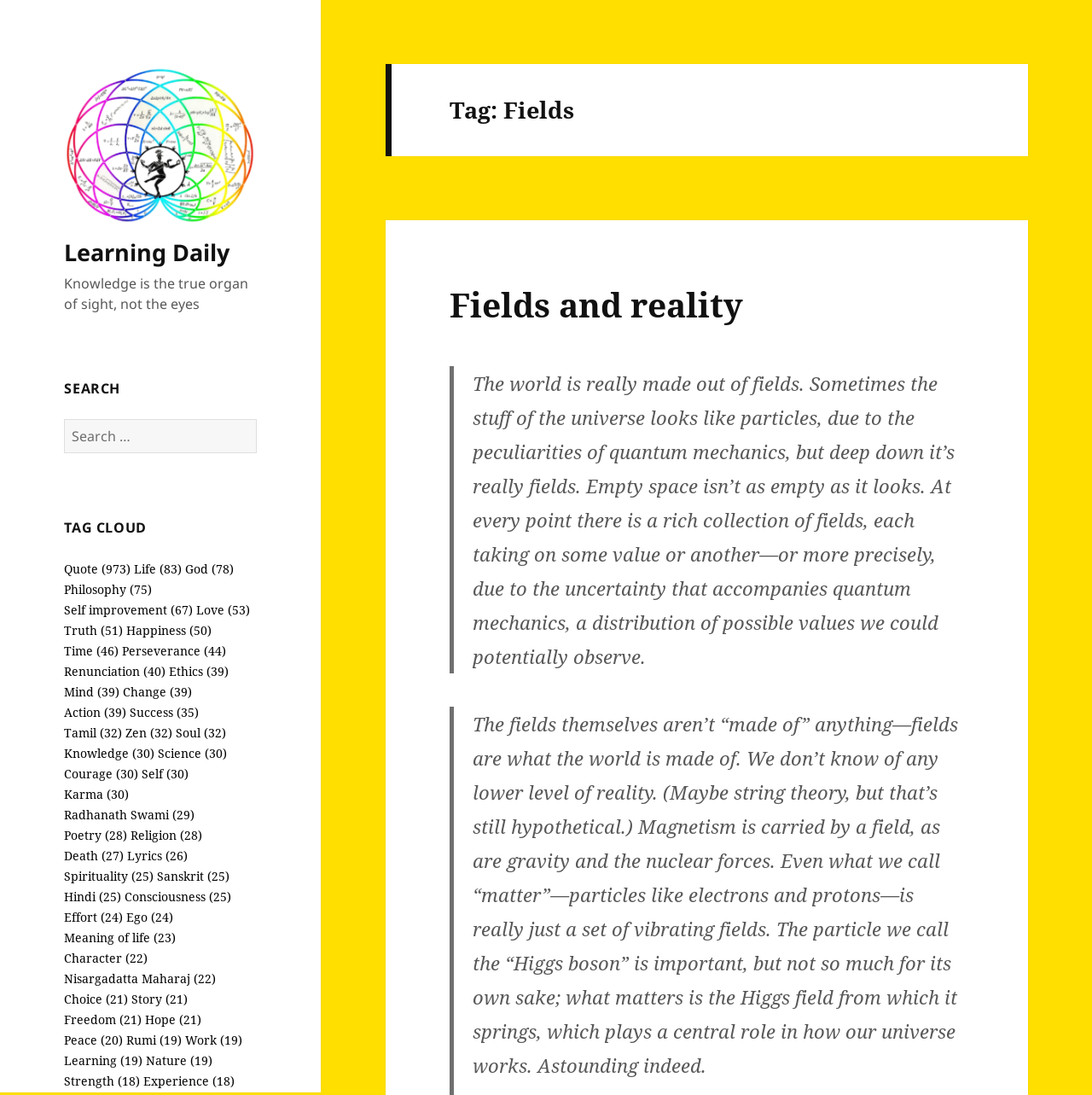Give a short answer using one word or phrase for the question:
What is the purpose of the search box?

To search for specific topics